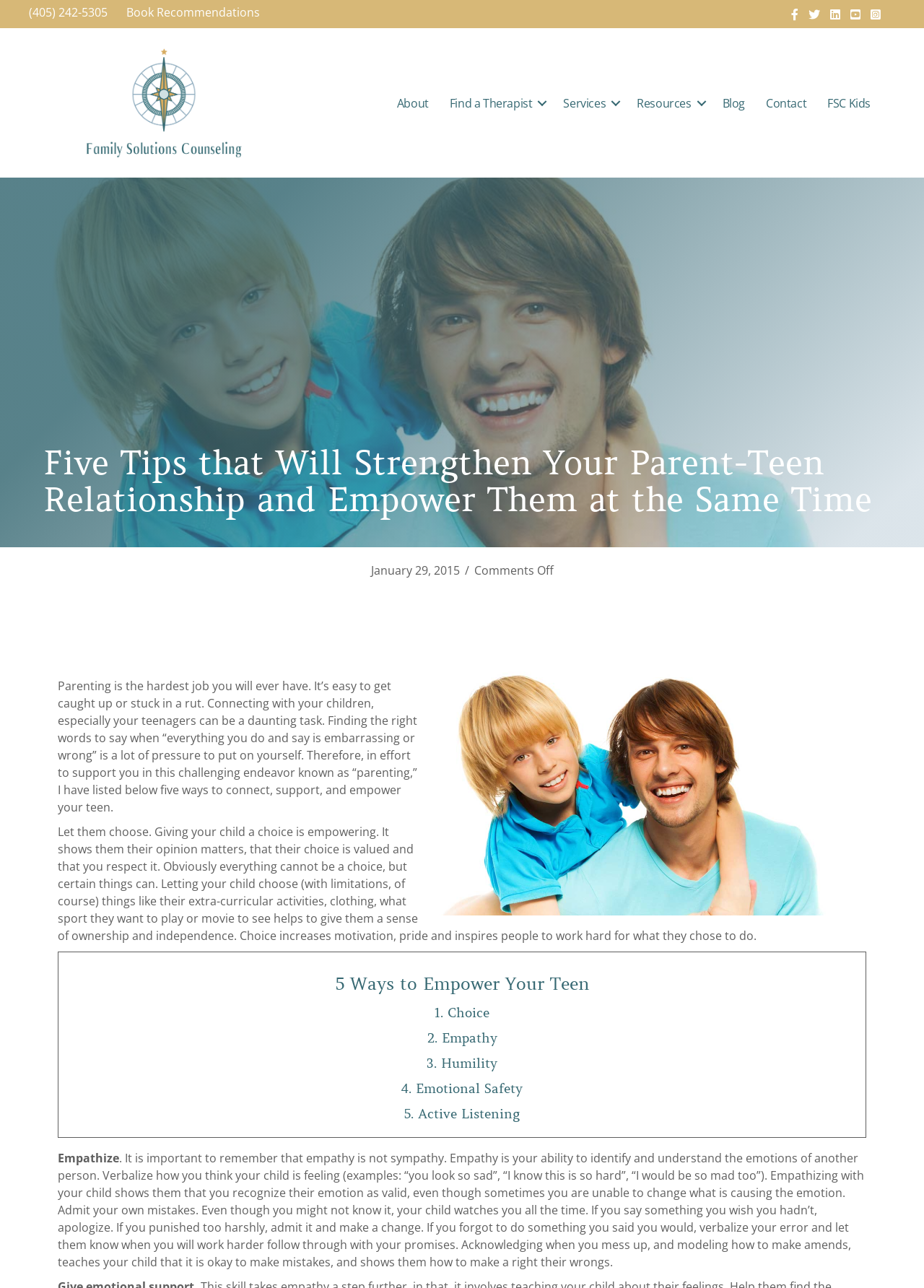Indicate the bounding box coordinates of the clickable region to achieve the following instruction: "Call the phone number."

[0.031, 0.003, 0.116, 0.016]